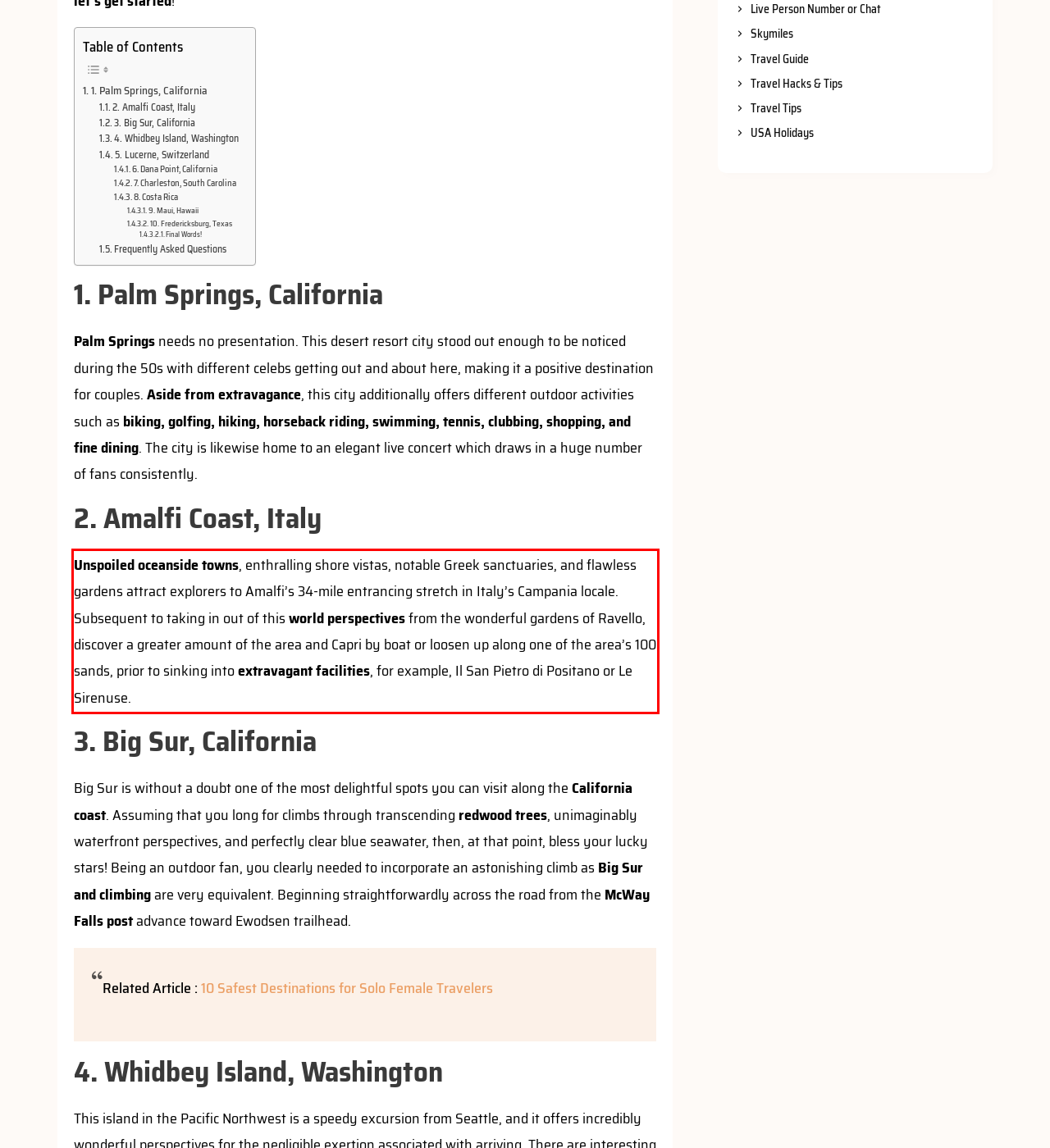Within the screenshot of the webpage, there is a red rectangle. Please recognize and generate the text content inside this red bounding box.

Unspoiled oceanside towns, enthralling shore vistas, notable Greek sanctuaries, and flawless gardens attract explorers to Amalfi’s 34-mile entrancing stretch in Italy’s Campania locale. Subsequent to taking in out of this world perspectives from the wonderful gardens of Ravello, discover a greater amount of the area and Capri by boat or loosen up along one of the area’s 100 sands, prior to sinking into extravagant facilities, for example, Il San Pietro di Positano or Le Sirenuse.